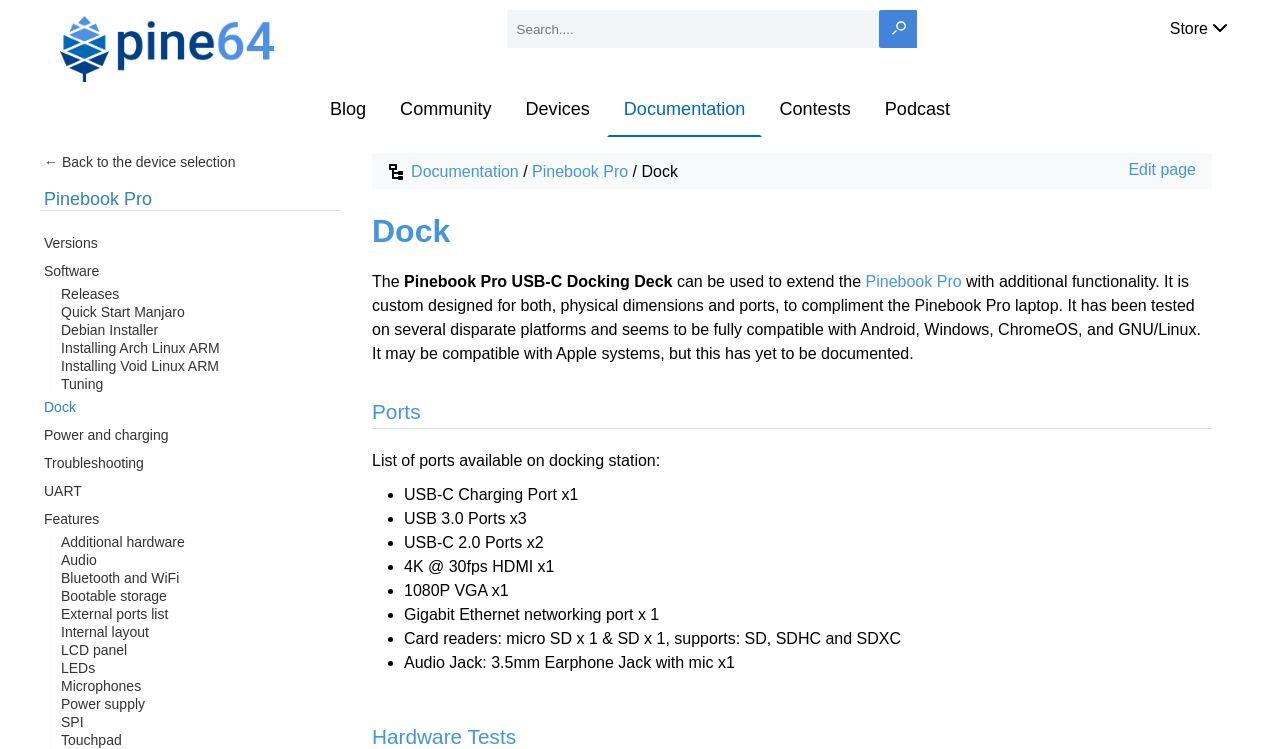What is the purpose of the docking deck?
Please give a well-detailed answer to the question.

The webpage describes the Pinebook Pro USB-C Docking Deck as a device that 'can be used to extend the Pinebook Pro with additional functionality', which suggests that the docking deck is designed to provide additional features and capabilities to the Pinebook Pro laptop.